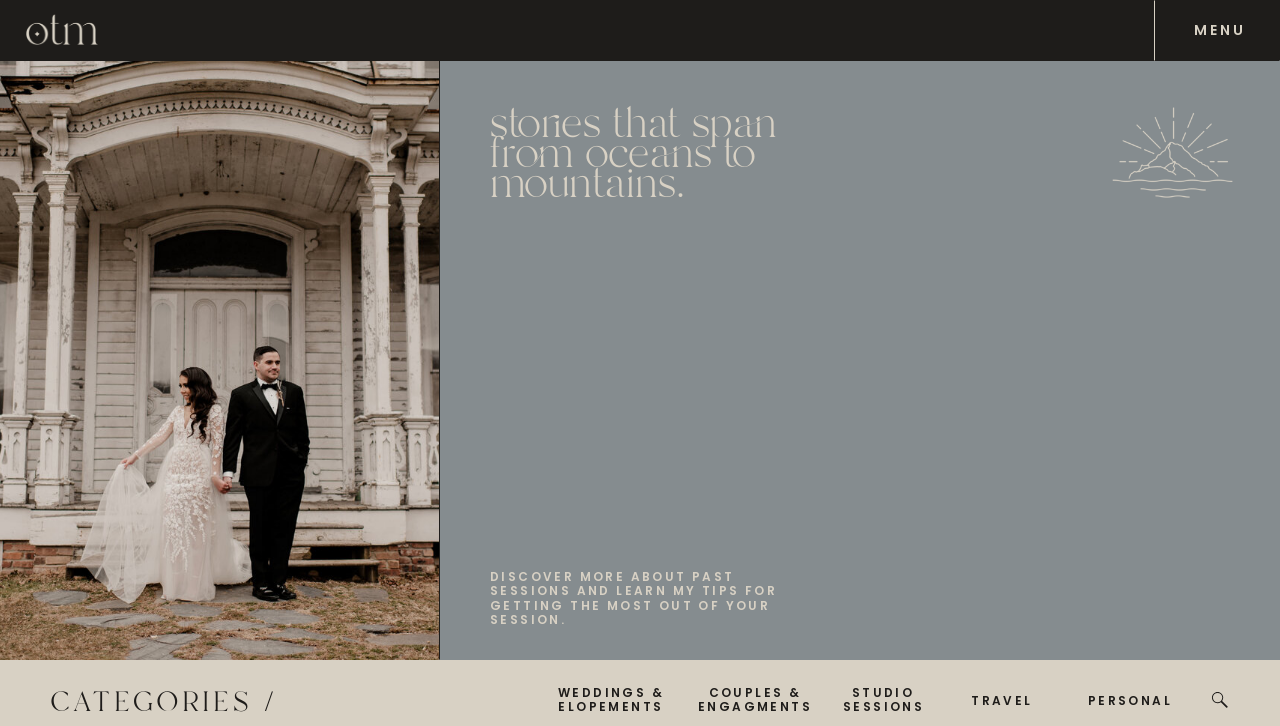What is the text of the second heading element?
From the image, provide a succinct answer in one word or a short phrase.

stories that span from oceans to mountains.